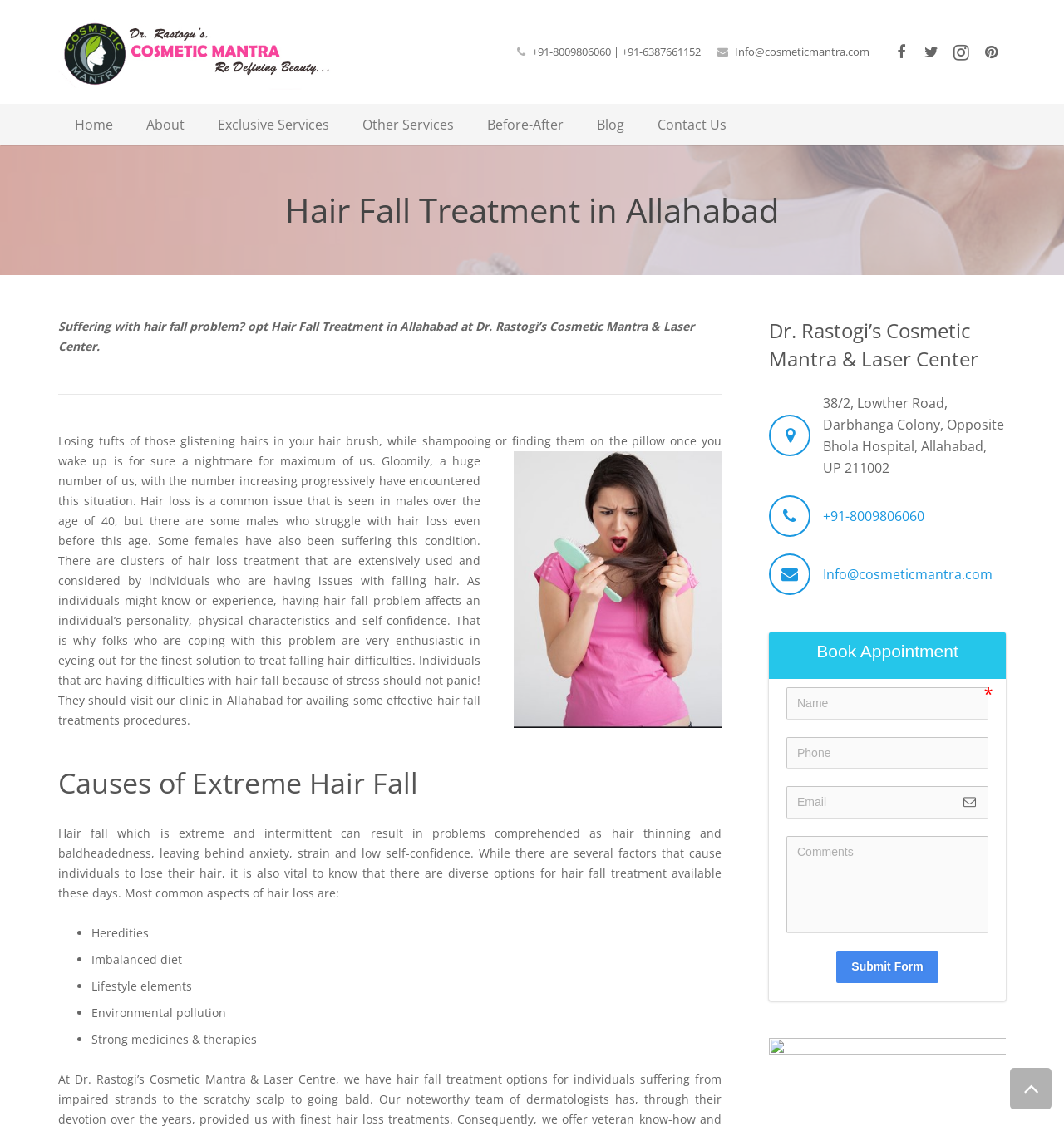What is the phone number of Cosmetic Mantra?
Based on the visual information, provide a detailed and comprehensive answer.

The phone number of Cosmetic Mantra can be found at the top of the webpage, next to the 'Cosmetic Mantra Allahabad' link, and also at the bottom of the webpage, under 'Dr. Rastogi’s Cosmetic Mantra & Laser Center' heading.